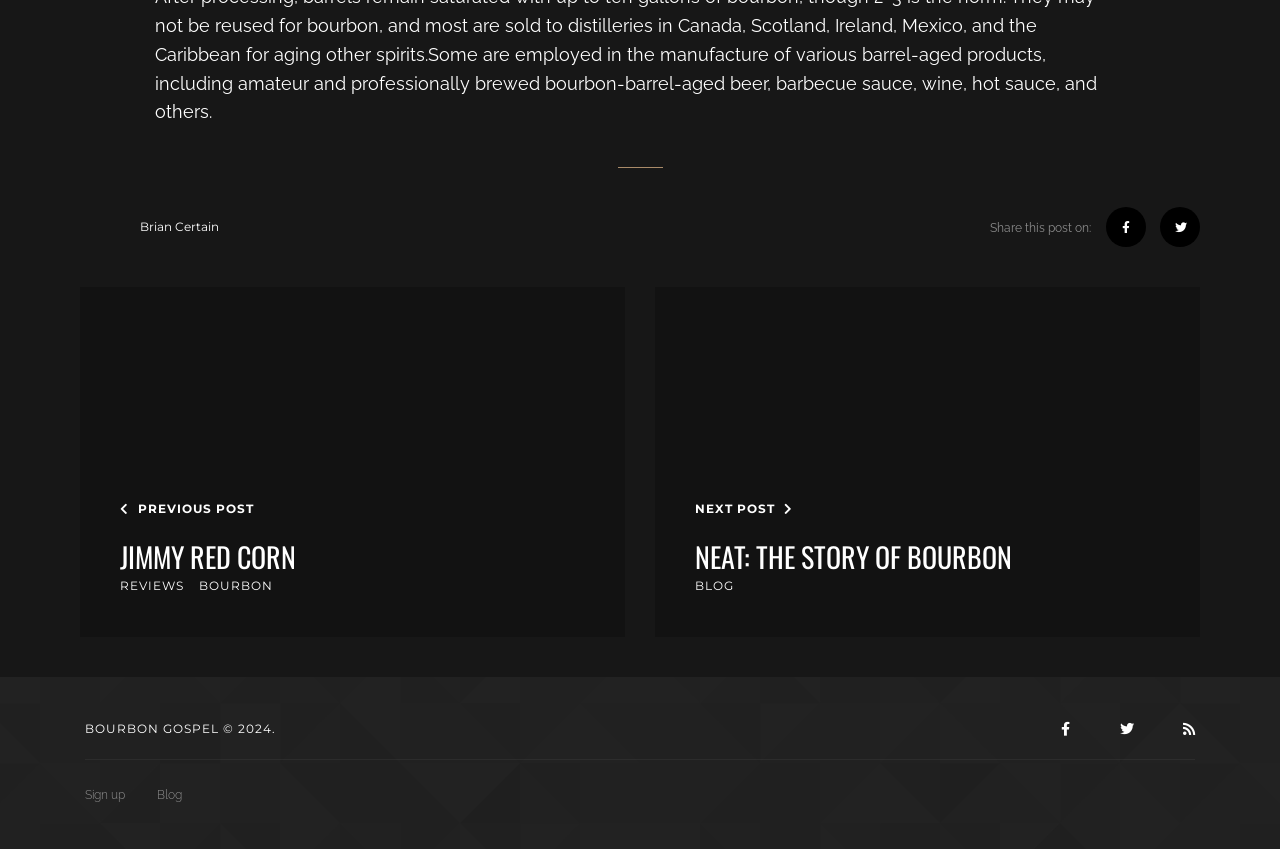What is the title of the next post?
Give a one-word or short-phrase answer derived from the screenshot.

NEAT: THE STORY OF BOURBON